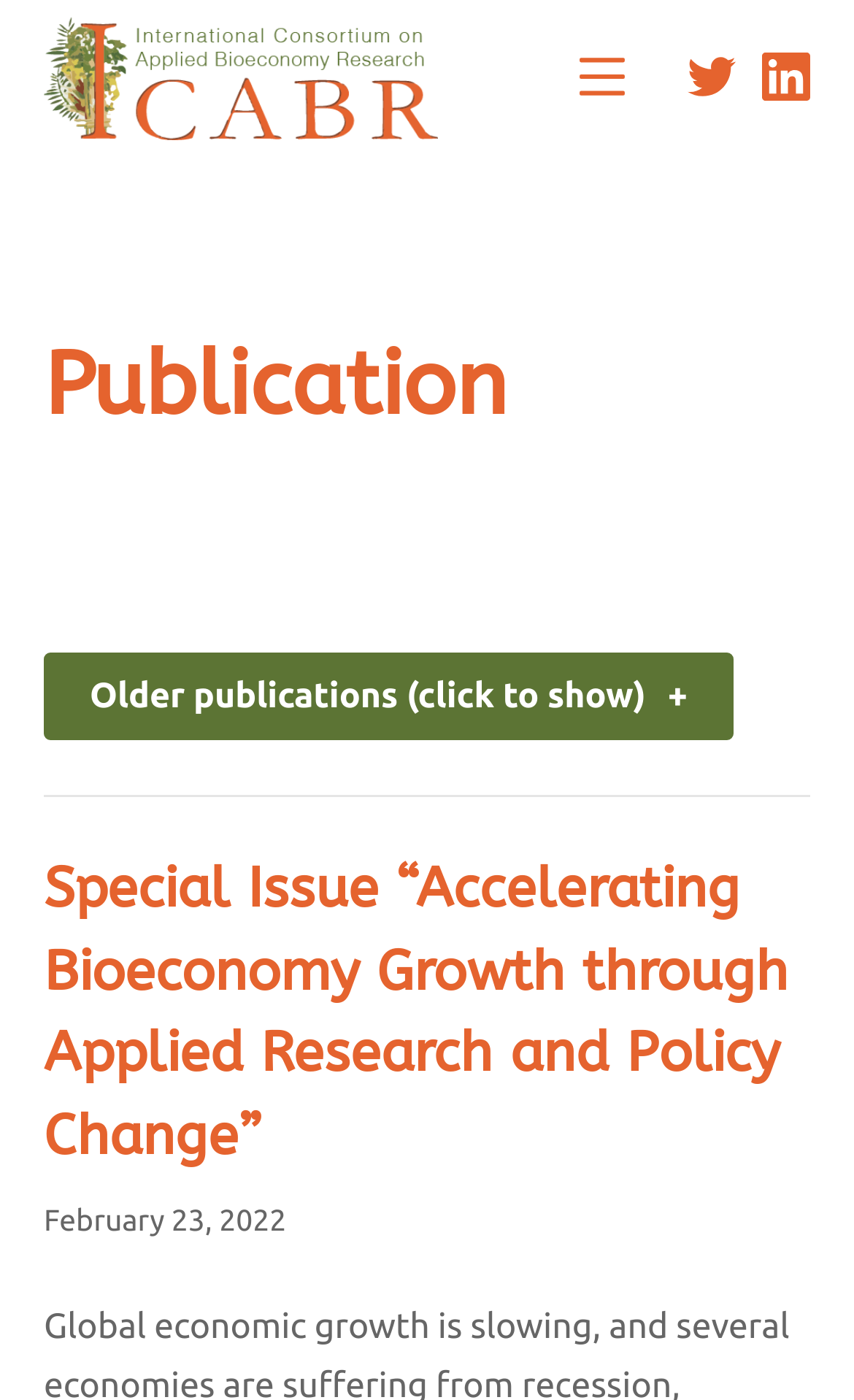What is the name of the publication?
Based on the image, answer the question with as much detail as possible.

The name of the publication can be found in the heading element with the text 'Publication' and also in the link element with the text 'ICABR'.